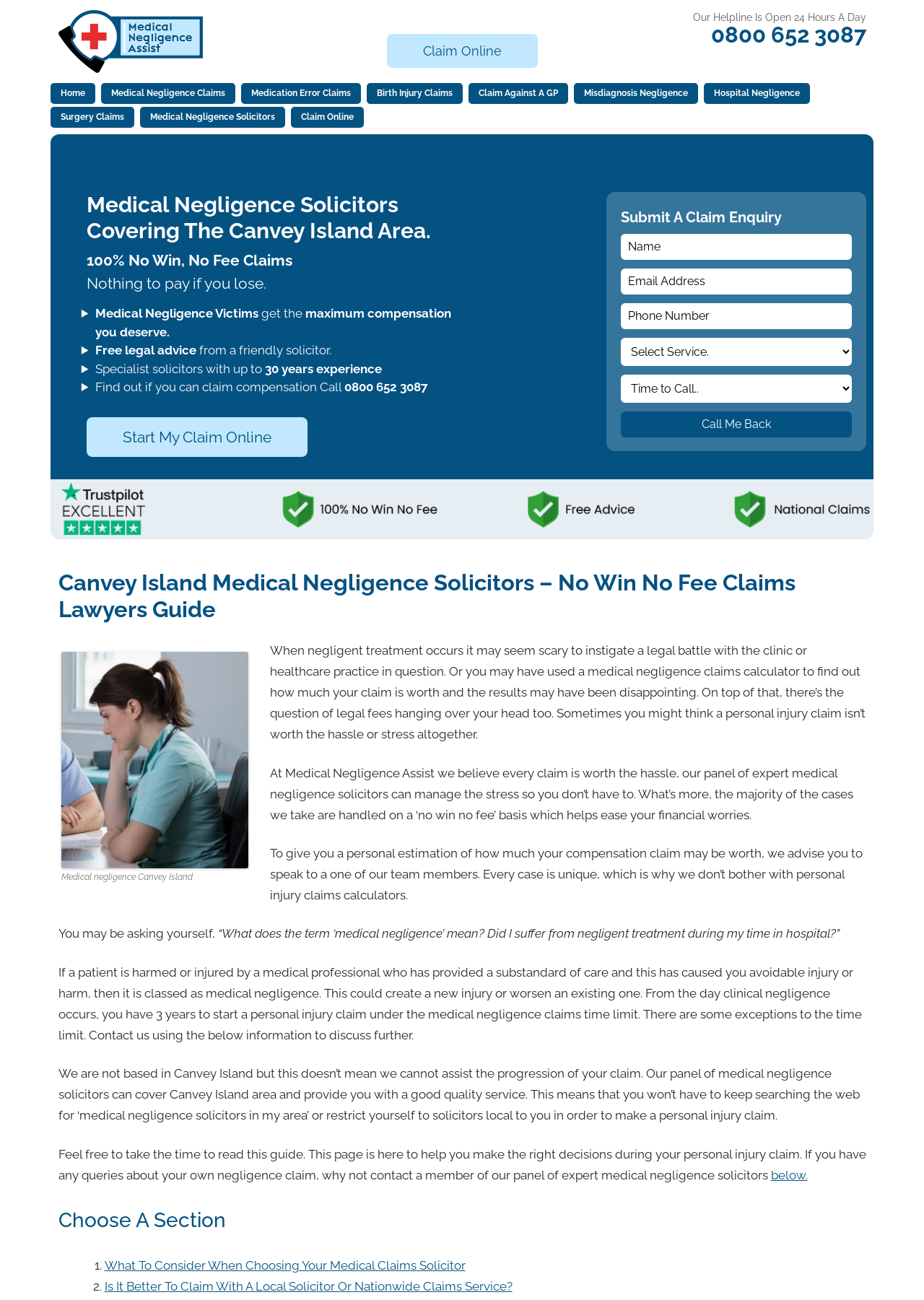Provide the text content of the webpage's main heading.

Canvey Island Medical Negligence Solicitors – No Win No Fee Claims Lawyers Guide